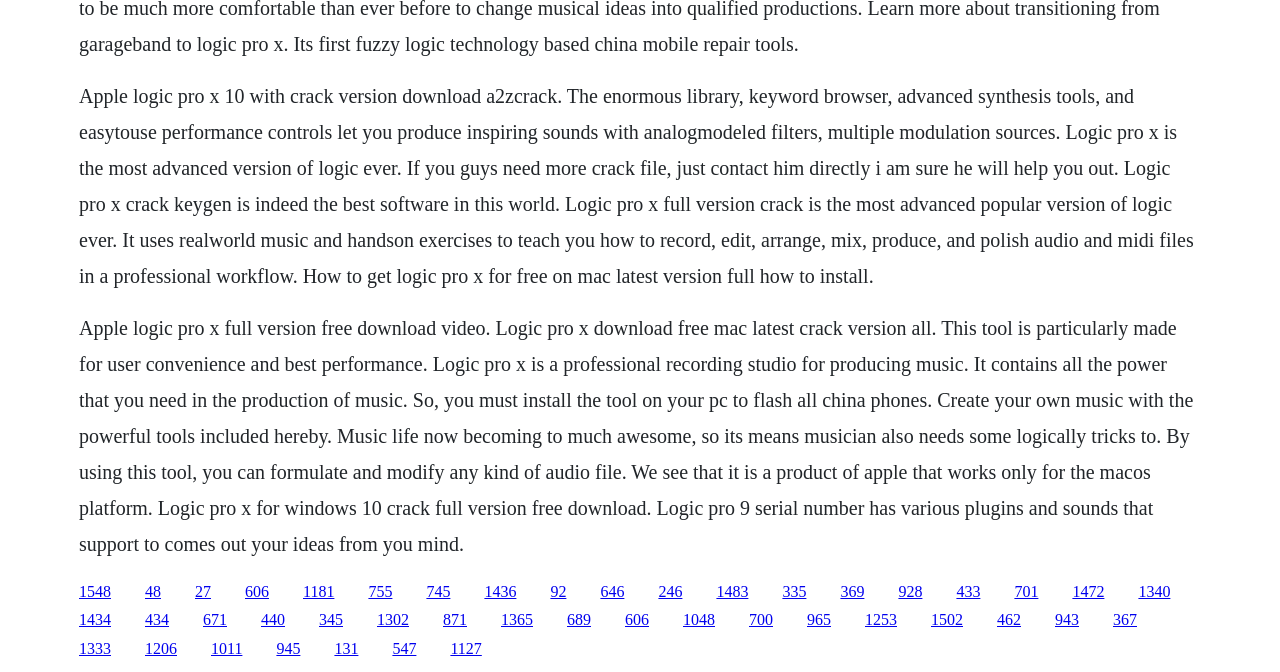Reply to the question below using a single word or brief phrase:
Is Logic Pro X available for Windows?

Yes